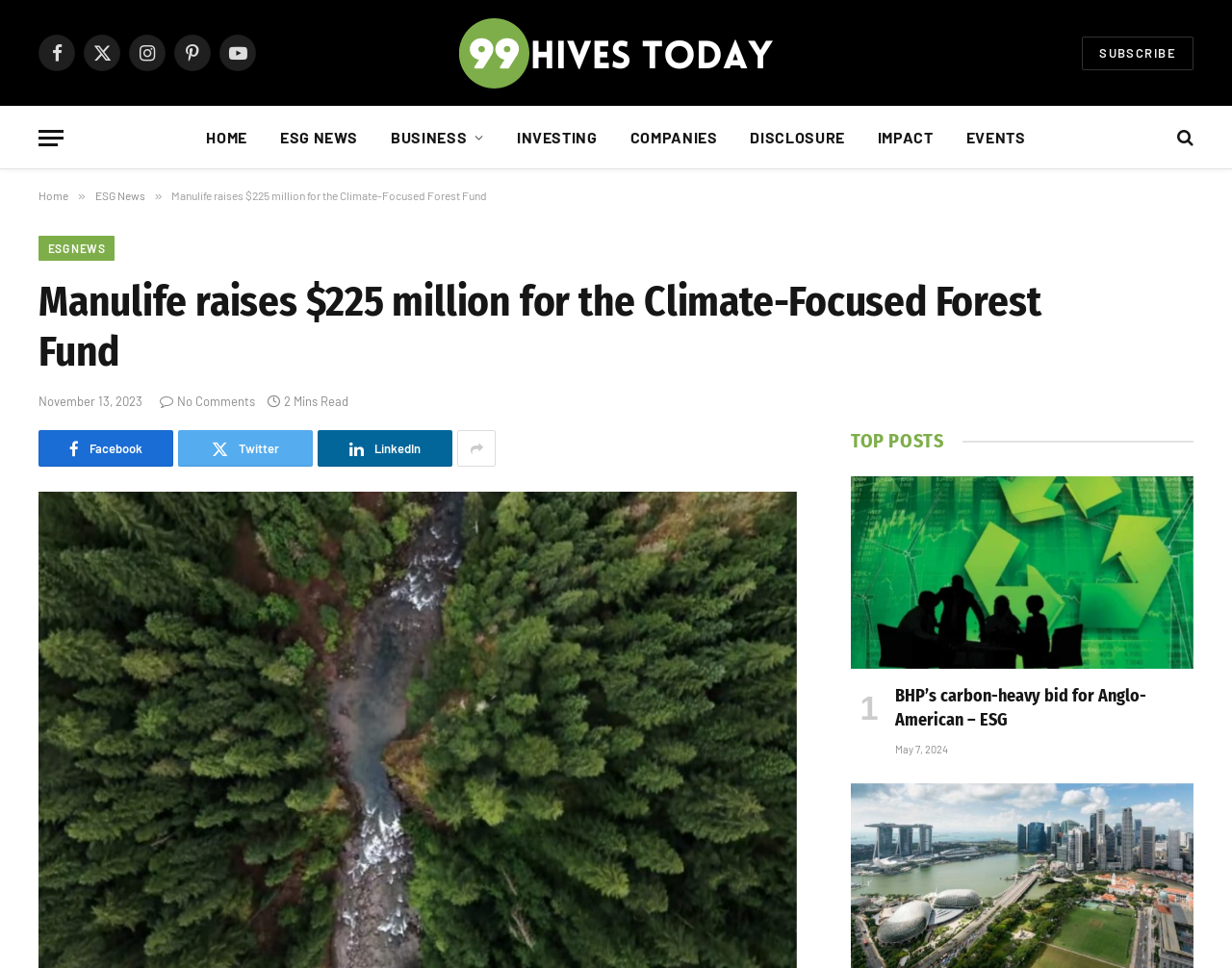Provide a comprehensive caption for the webpage.

The webpage is about Manulife Financial's global wealth and asset management business, Manulife Investment Management, which has raised $224.5 million in commitments. 

At the top left corner, there are five social media links: Facebook, Twitter, Instagram, Pinterest, and YouTube. Next to them, there is a link to "99 Hives" with an accompanying image. On the top right corner, there is a "SUBSCRIBE" link and a "Menu" button.

Below the top section, there is a navigation menu with seven links: "HOME", "ESG NEWS", "BUSINESS", "INVESTING", "COMPANIES", "DISCLOSURE", and "IMPACT". 

The main content of the webpage is an article titled "Manulife raises $225 million for the Climate-Focused Forest Fund". The article is dated November 13, 2023, and has a reading time of 2 minutes. Below the article title, there are links to share the article on Facebook, Twitter, and LinkedIn.

On the right side of the article, there is a section titled "TOP POSTS" with a link to an article titled "BHP’s carbon-heavy bid for Anglo-American – ESG". This article is dated May 7, 2024.